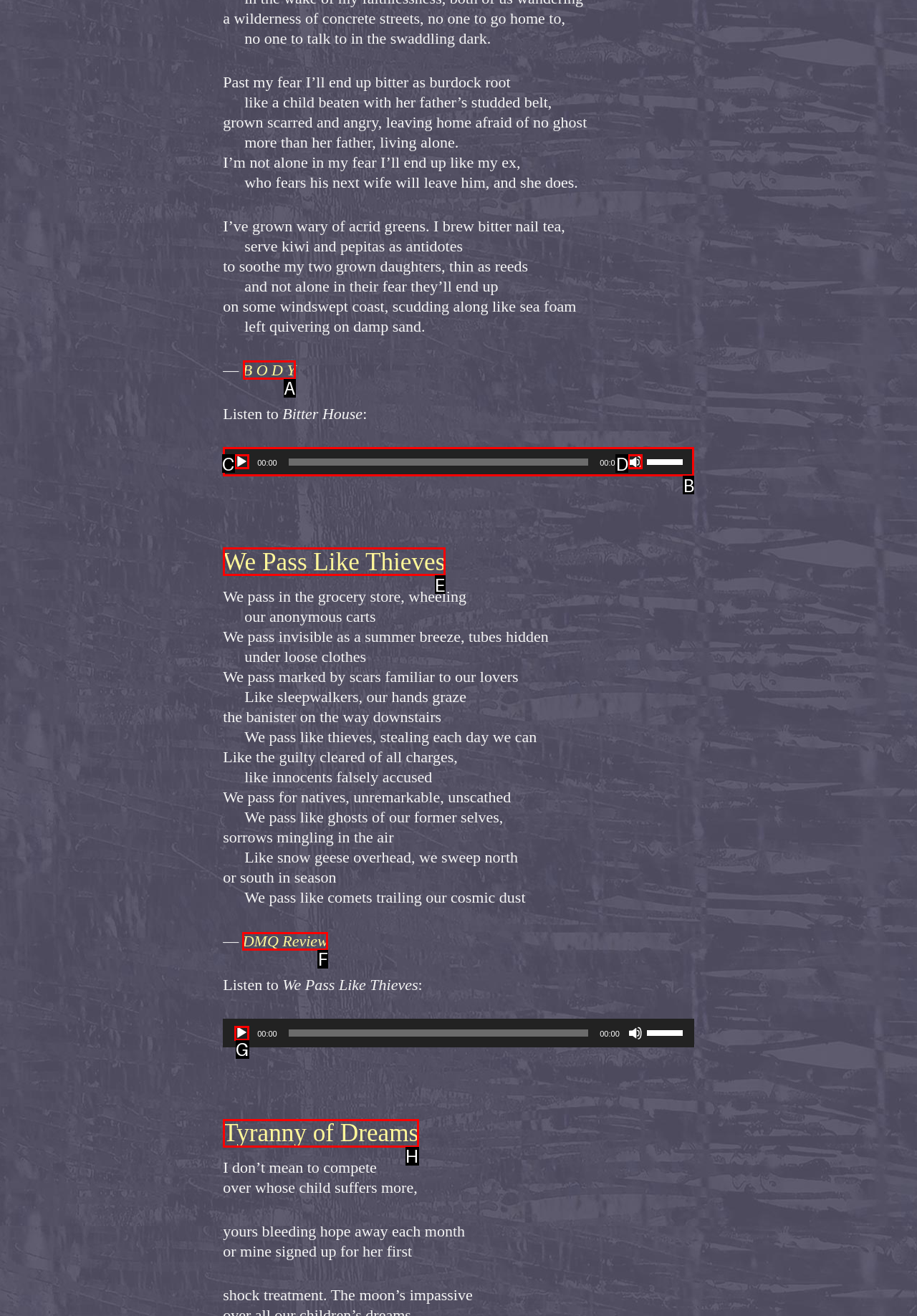From the given options, indicate the letter that corresponds to the action needed to complete this task: Click the 'B O D Y' link. Respond with only the letter.

A